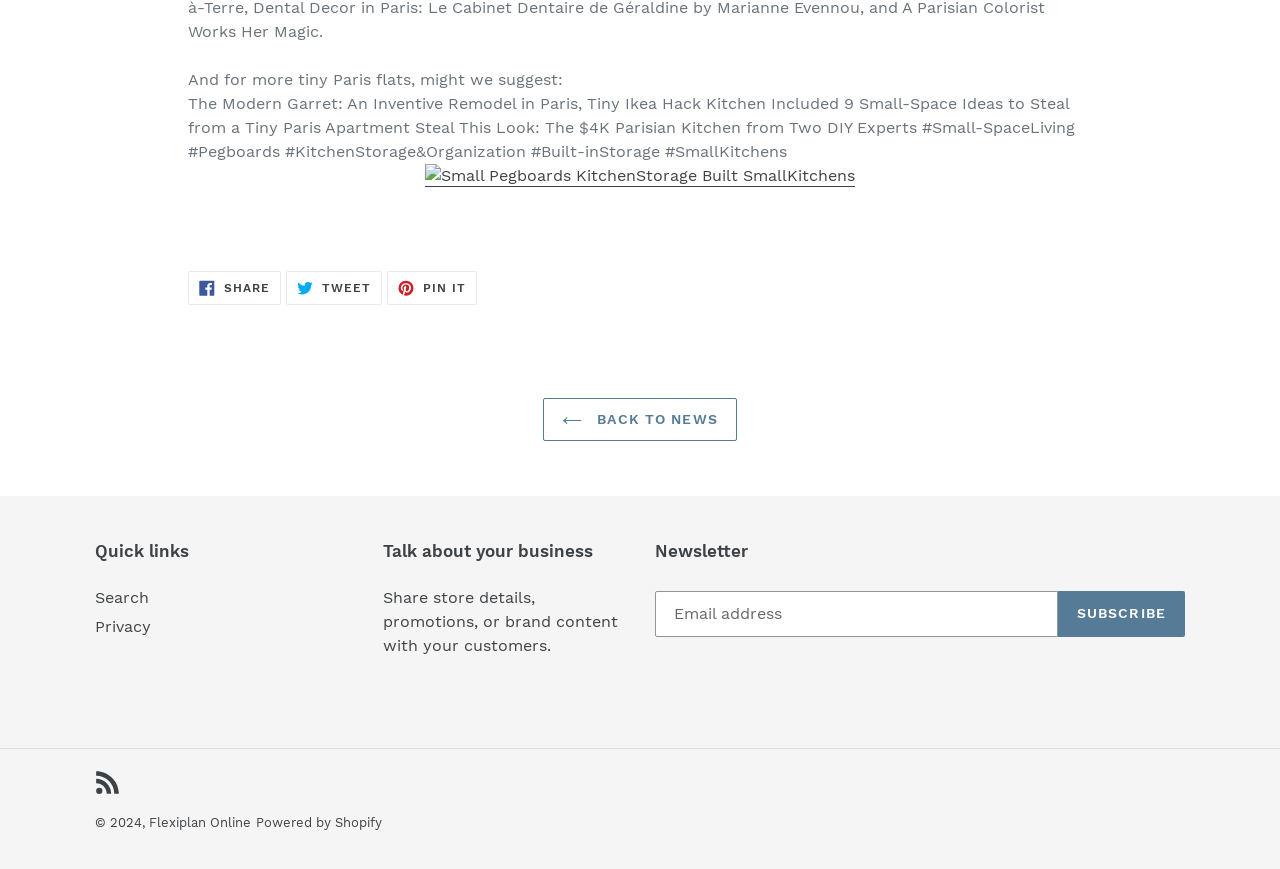How many quick links are available?
Look at the screenshot and provide an in-depth answer.

There are three quick links available, namely 'Search', 'Privacy', and 'RSS', which can be found at the bottom of the webpage.